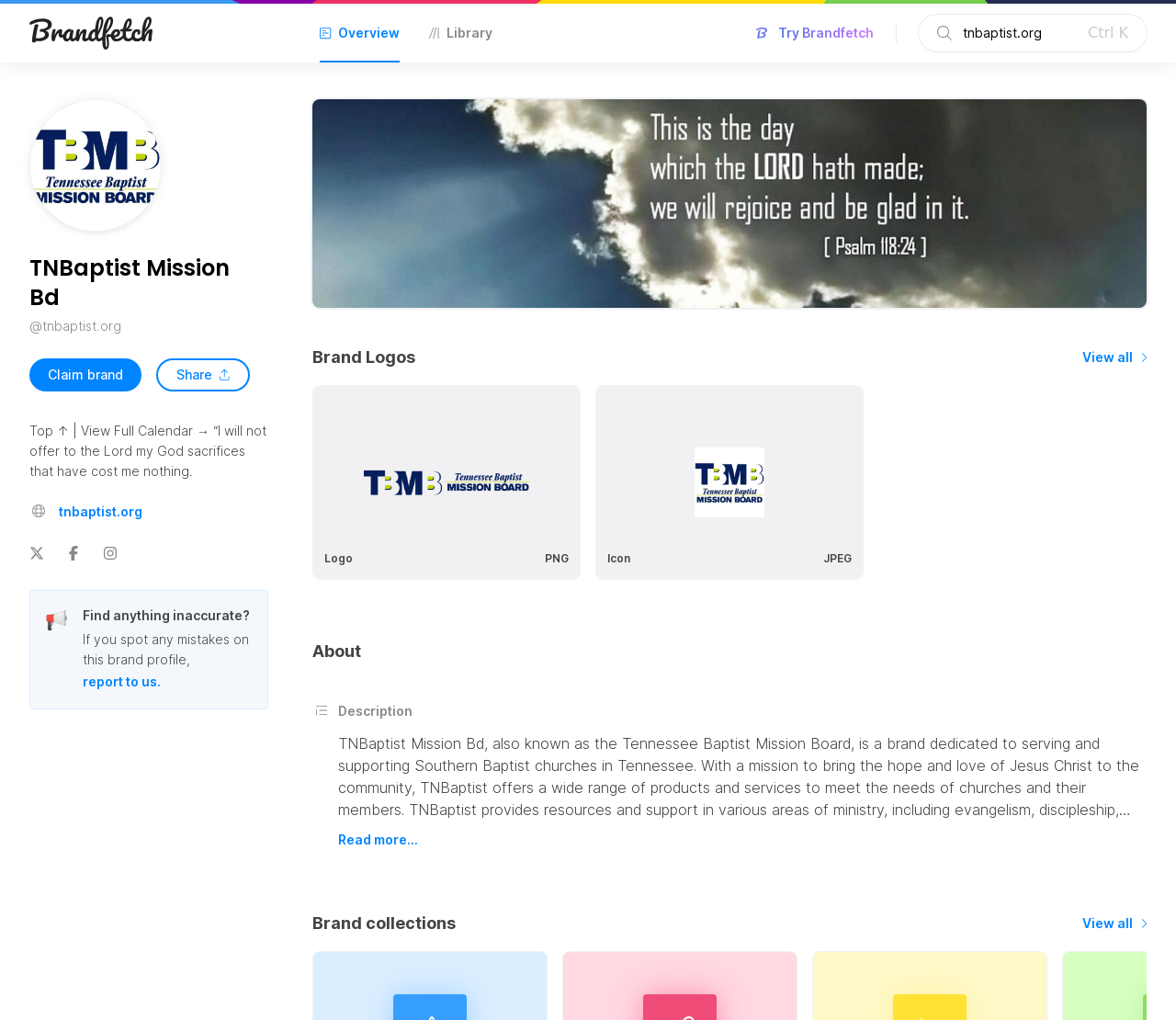Please provide a brief answer to the question using only one word or phrase: 
What is the name of the symbol displayed on the webpage?

Brandfetch Symbol